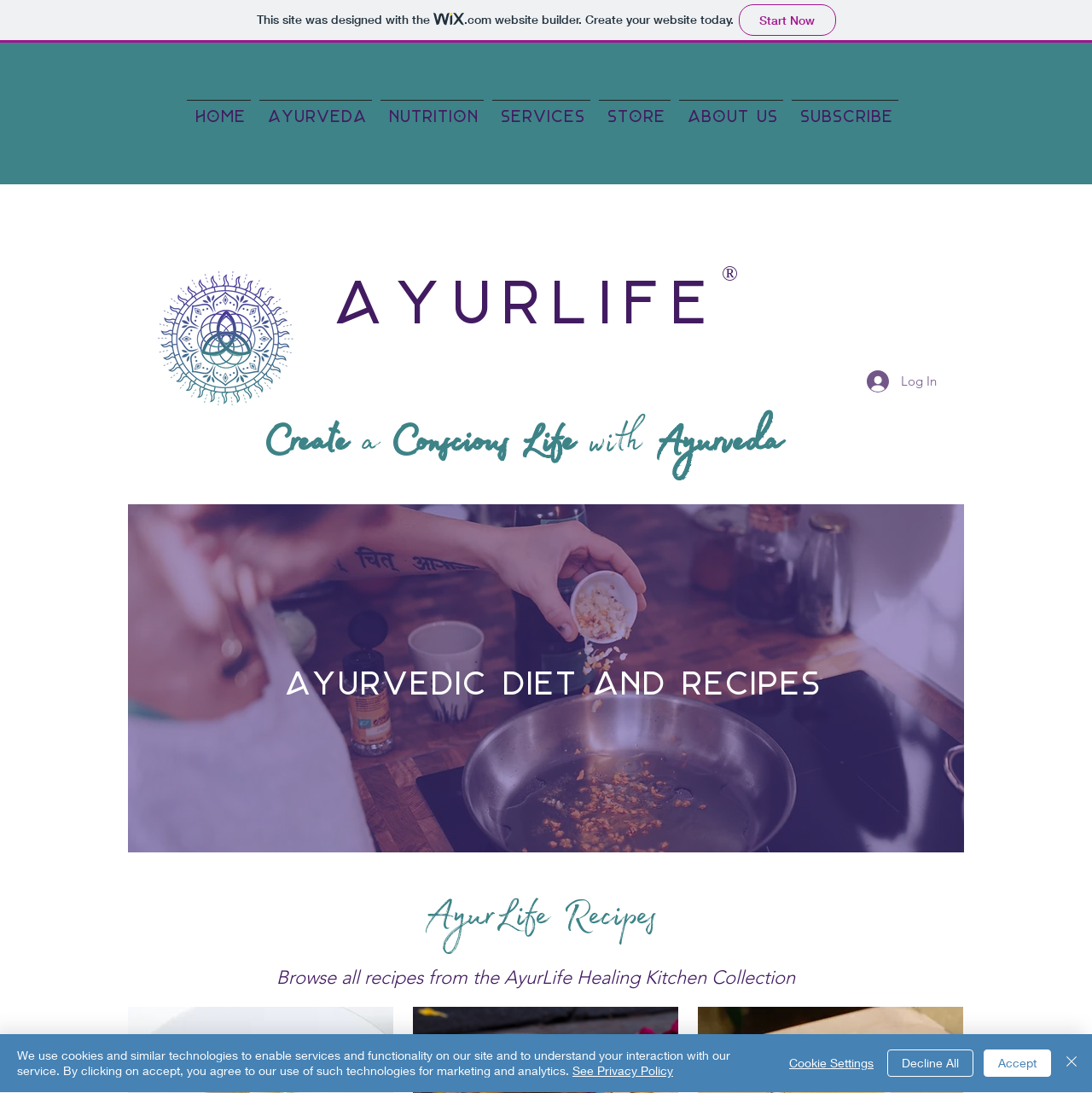Please answer the following question using a single word or phrase: 
What is the name of the image on the top left of the page?

aurl-03.png